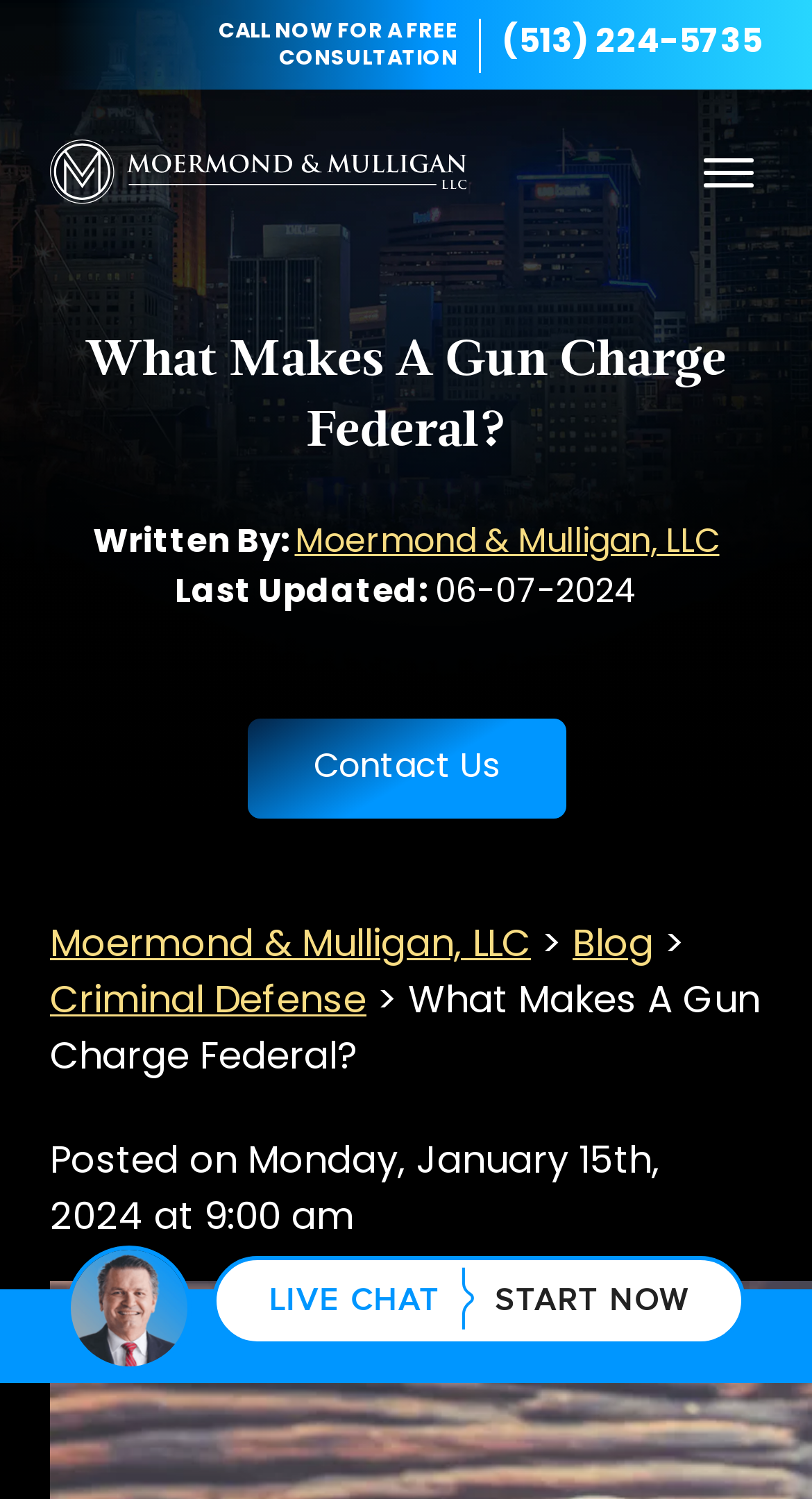Please mark the clickable region by giving the bounding box coordinates needed to complete this instruction: "learn about chart editor window".

None